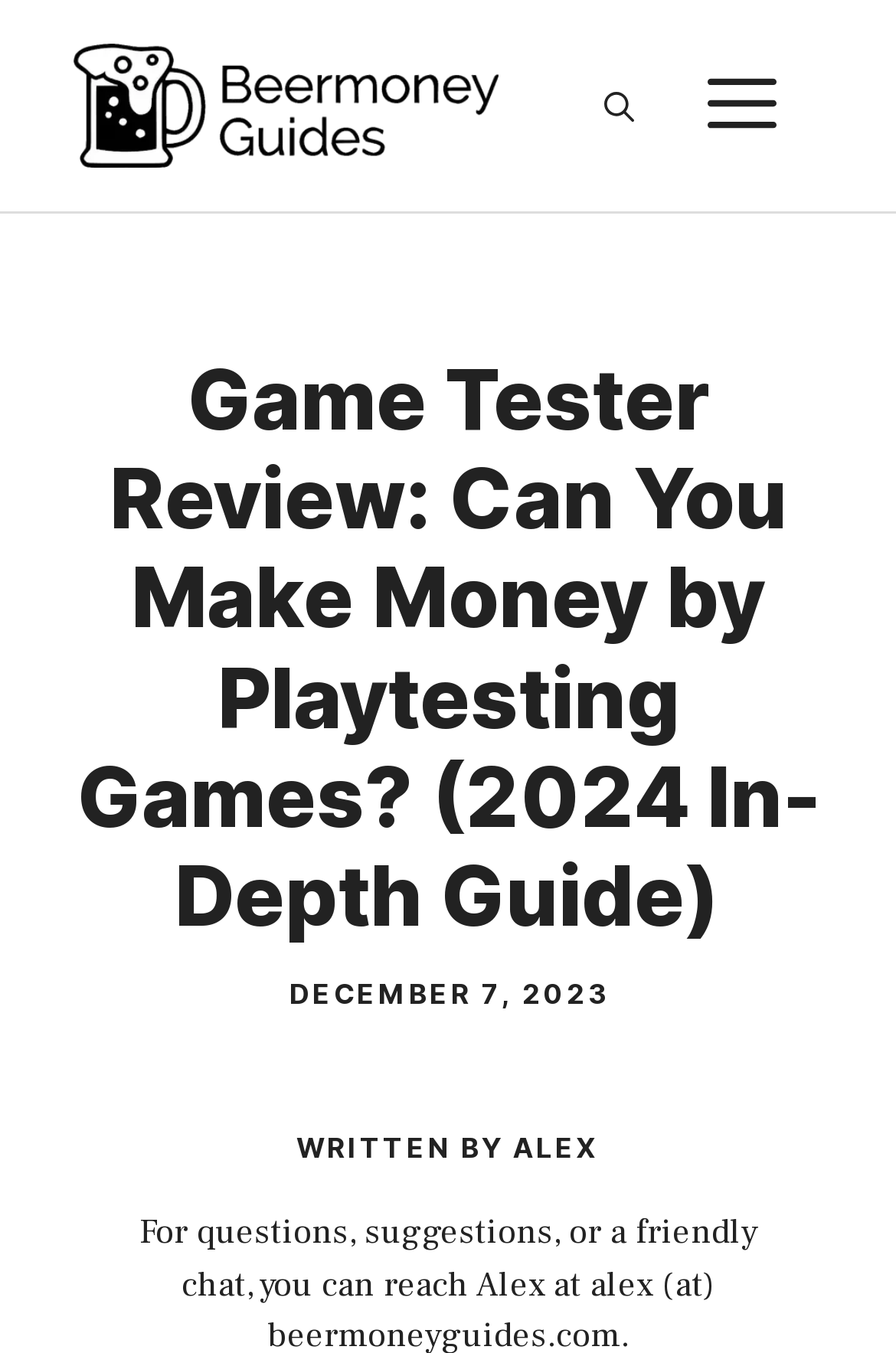Who wrote the article?
Refer to the image and provide a one-word or short phrase answer.

ALEX